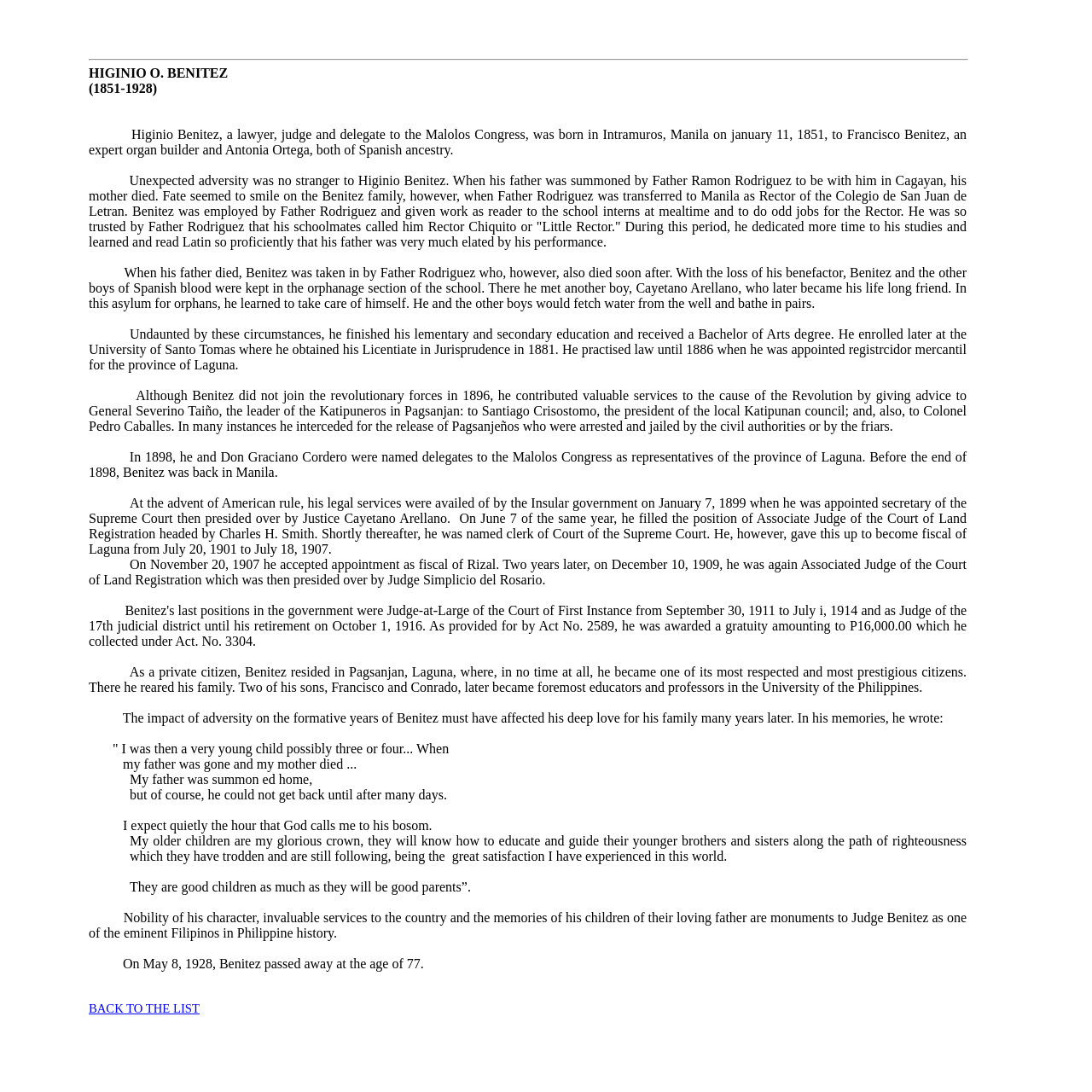How old was Higinio Benitez when he passed away?
Look at the webpage screenshot and answer the question with a detailed explanation.

According to the webpage, 'On May 8, 1928, Benitez passed away at the age of 77'.